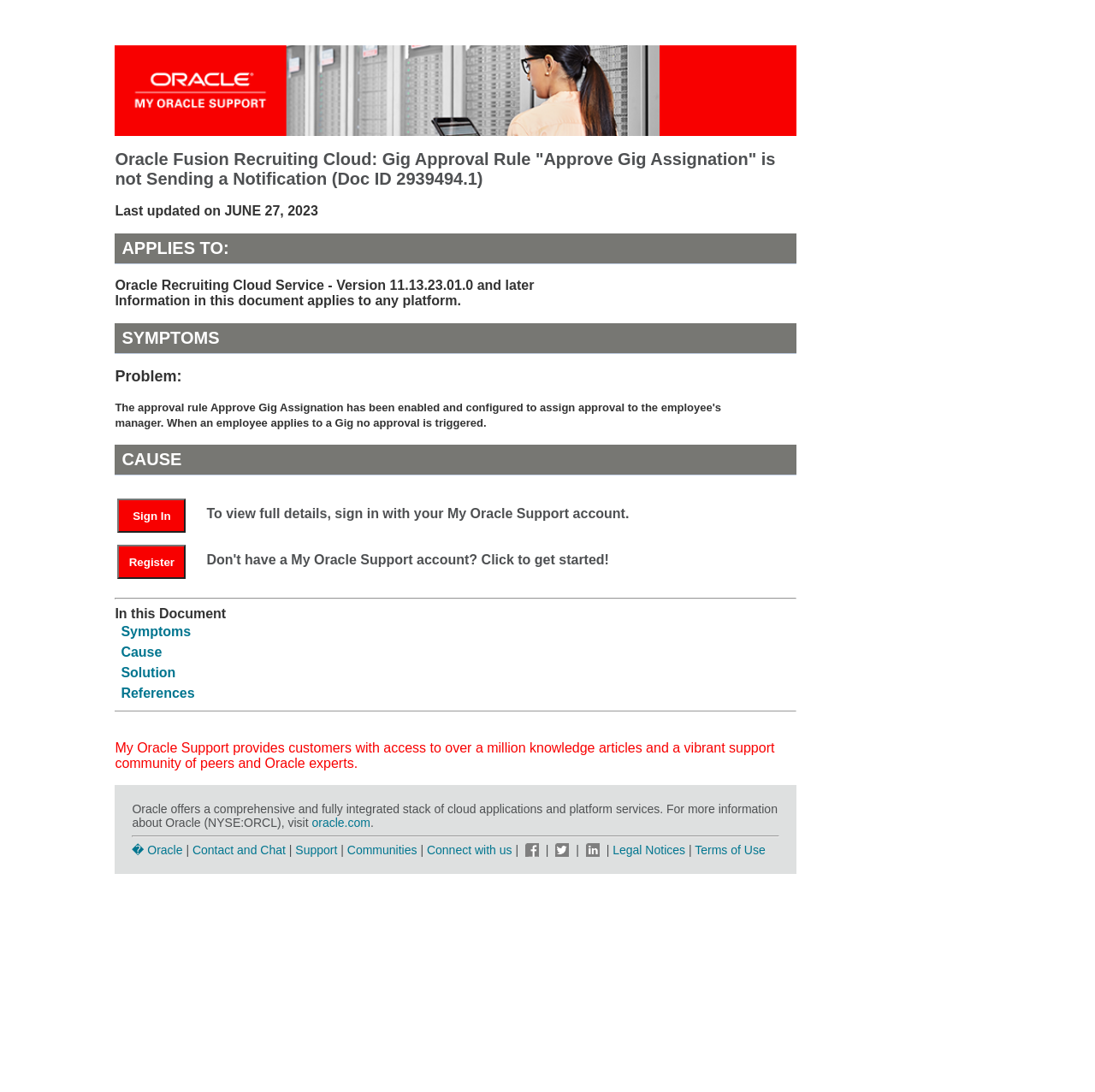Given the description "� Oracle", determine the bounding box of the corresponding UI element.

[0.121, 0.772, 0.167, 0.784]